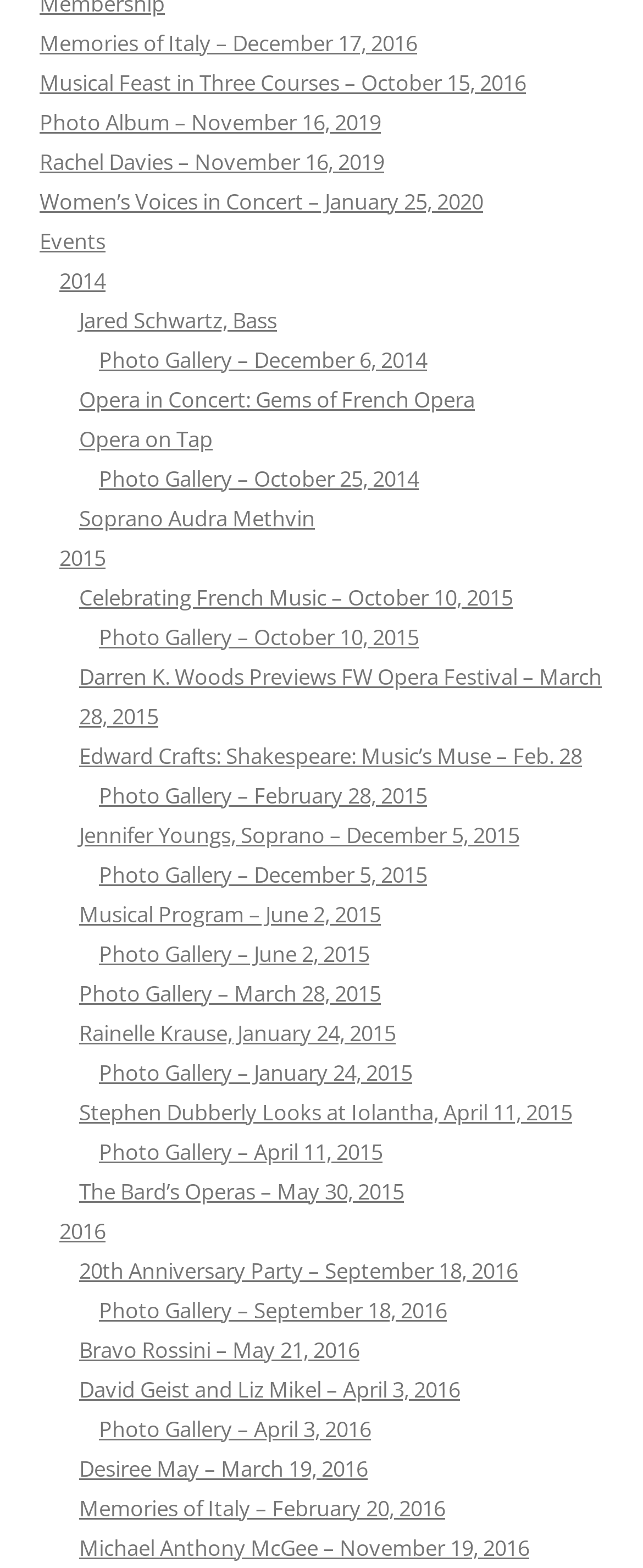Identify the bounding box coordinates for the UI element described as follows: 2015. Use the format (top-left x, top-left y, bottom-right x, bottom-right y) and ensure all values are floating point numbers between 0 and 1.

[0.092, 0.346, 0.164, 0.365]